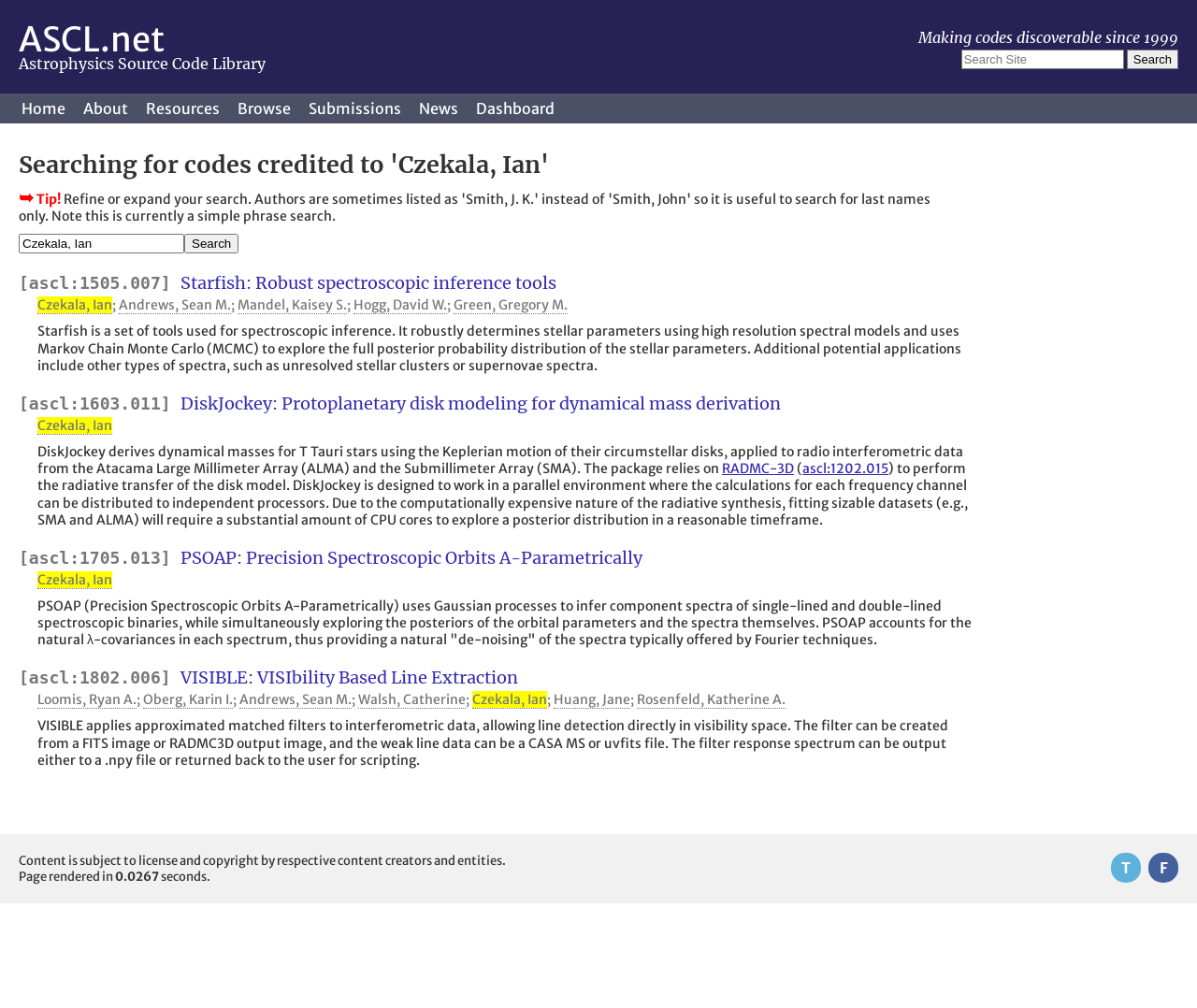Identify the bounding box coordinates of the section that should be clicked to achieve the task described: "View website design services".

None